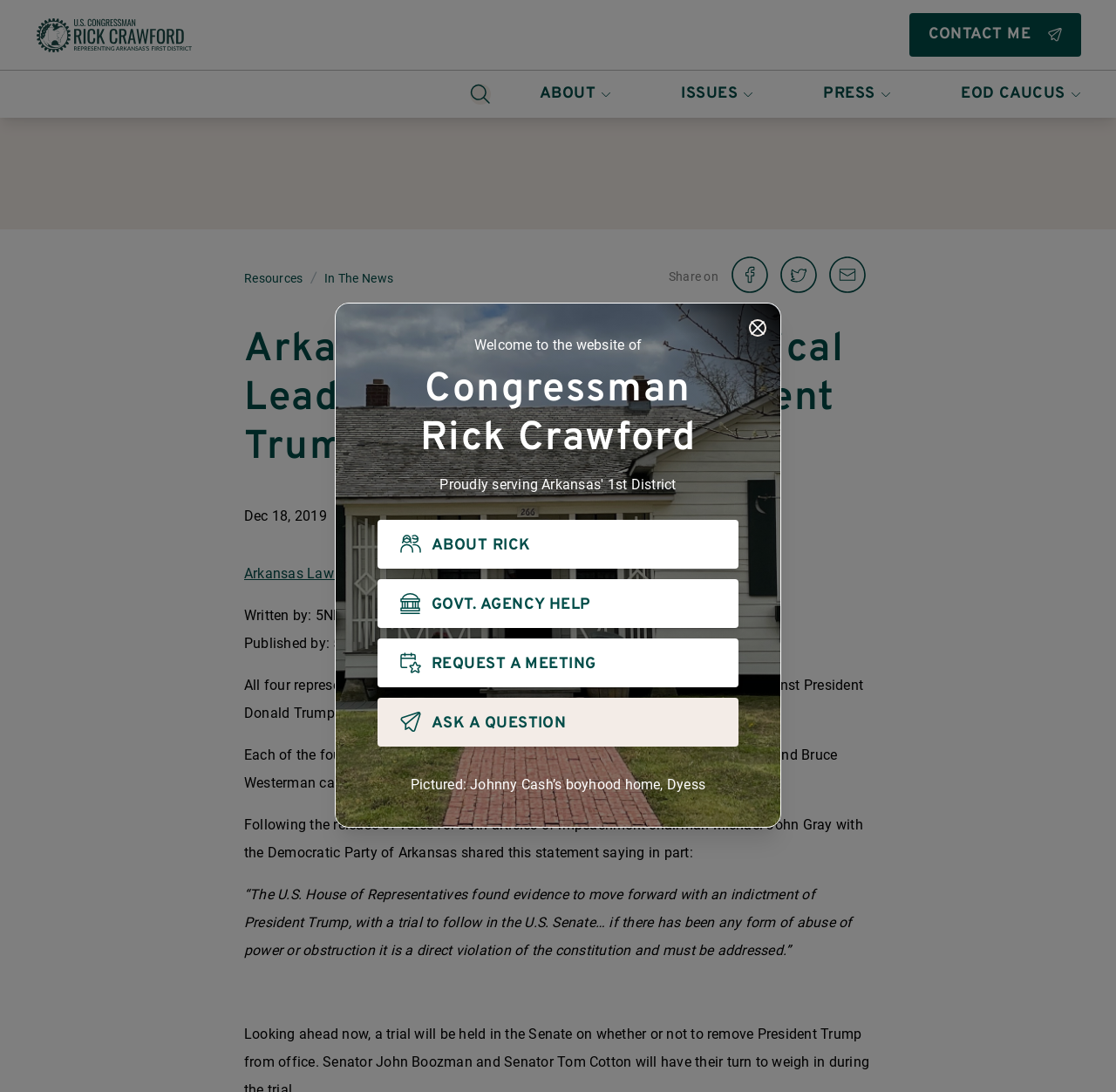Determine the bounding box for the HTML element described here: "EOD Caucus". The coordinates should be given as [left, top, right, bottom] with each number being a float between 0 and 1.

[0.83, 0.065, 1.0, 0.108]